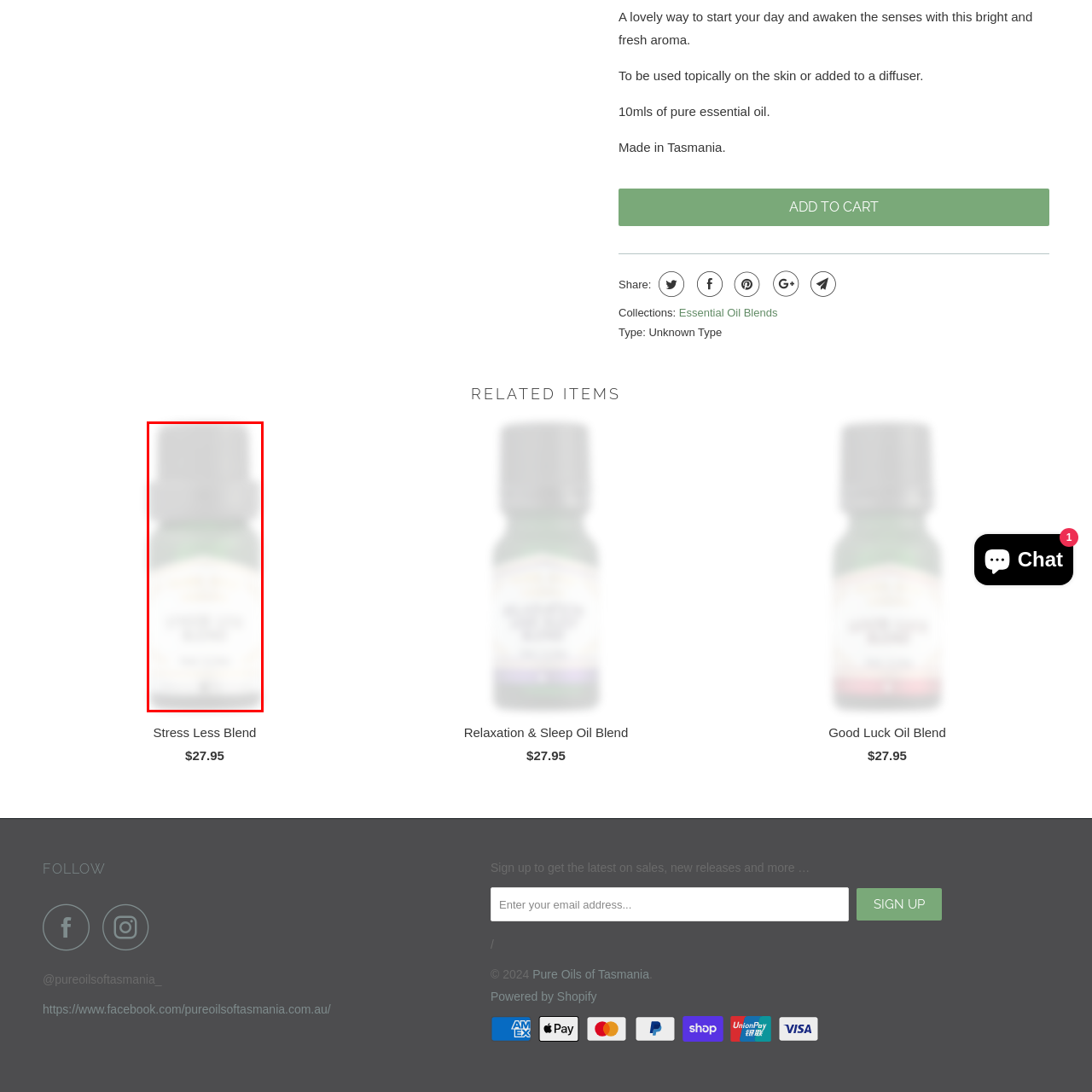Elaborate on the image enclosed by the red box with a detailed description.

The image showcases a bottle of essential oil, featuring a muted color palette that suggests a calming and soothing product. The design includes a rounded, green-tinted cap atop a white and green label that likely provides essential details about the oil, such as its name, usage instructions, and purity. This particular essential oil is part of a collection named "Stress Less Blend," which is aimed at promoting relaxation and alleviating stress. Priced at $27.95, it is one of the highlighted products, inviting users to enhance their wellness rituals by incorporating it into their daily routines.